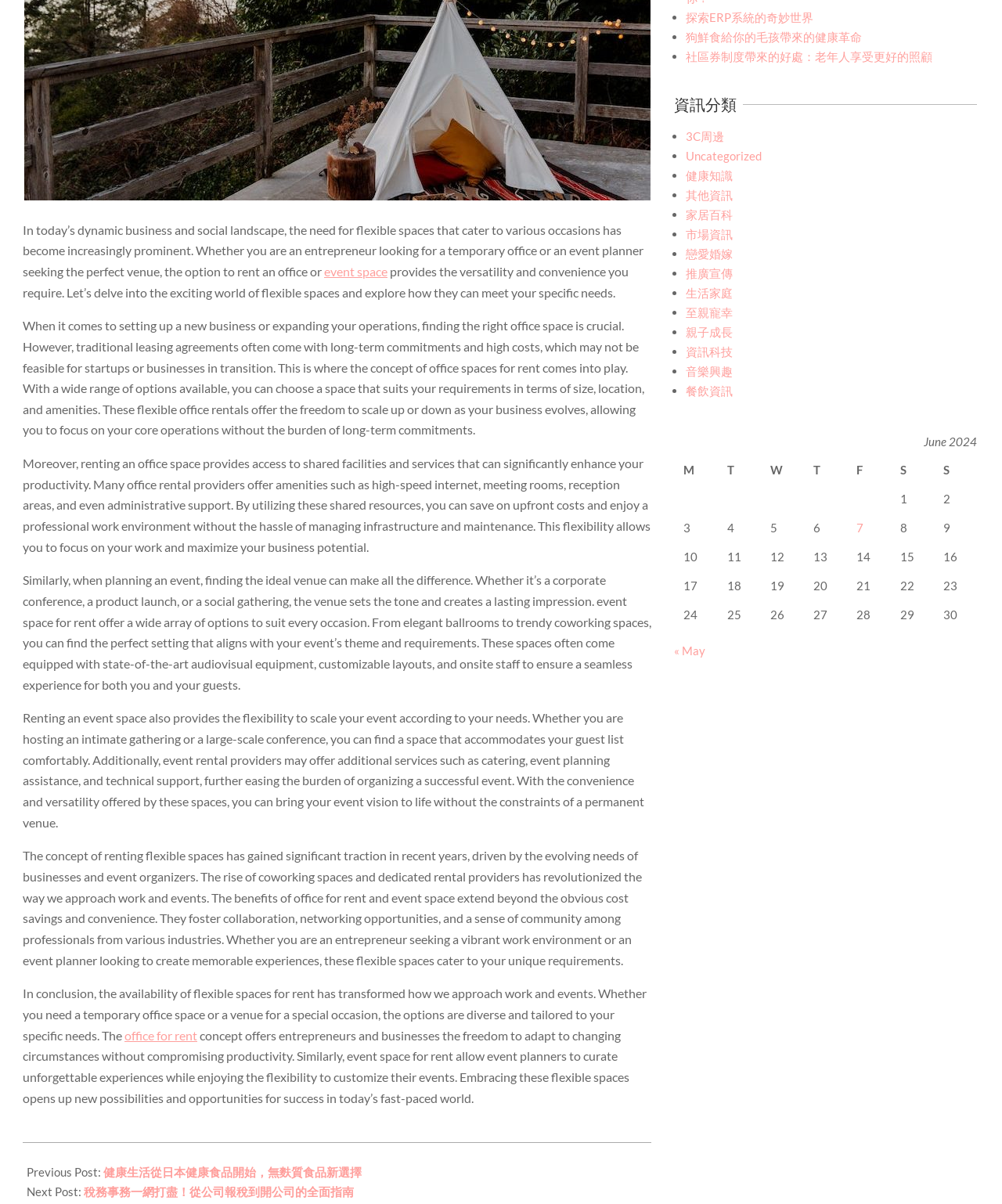Using the provided element description "office for rent", determine the bounding box coordinates of the UI element.

[0.124, 0.853, 0.197, 0.866]